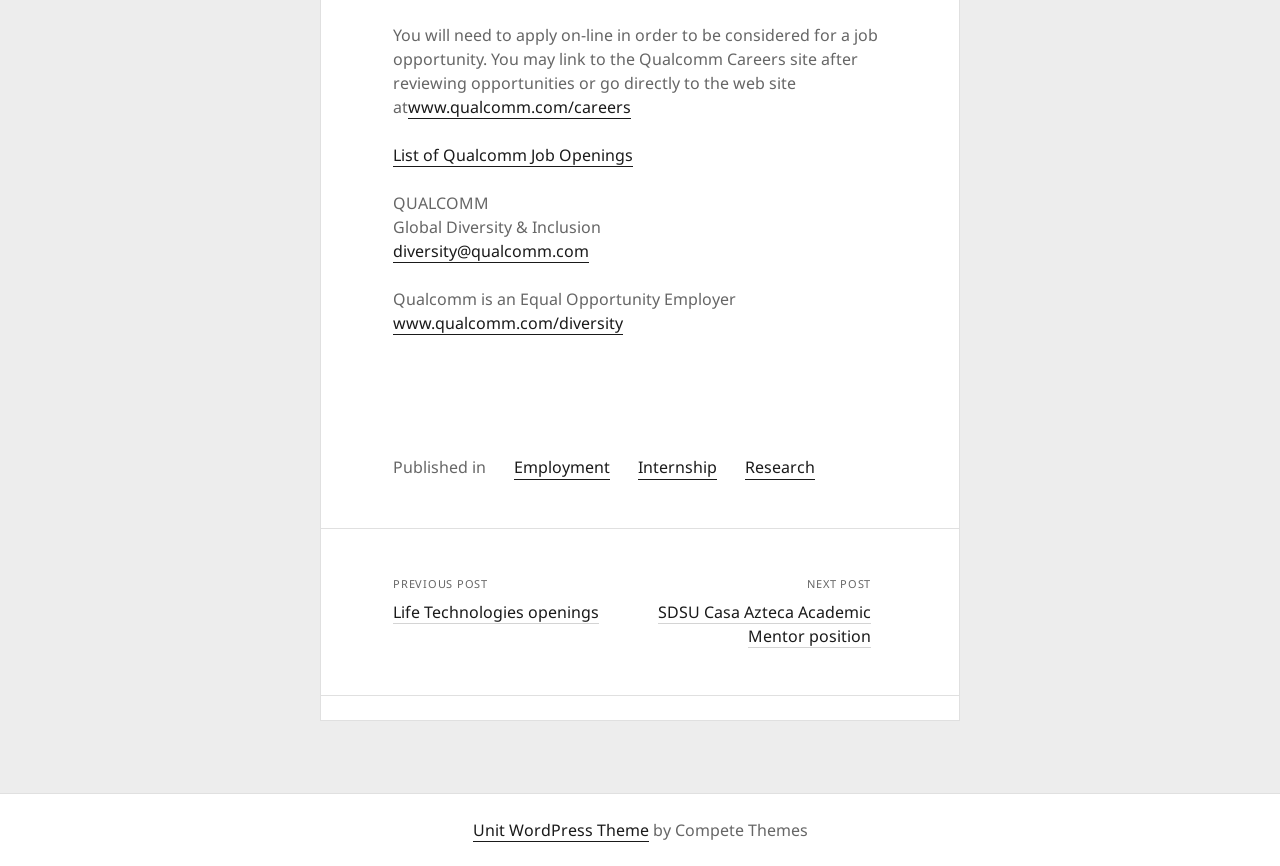Identify the bounding box of the UI component described as: "Employment".

[0.402, 0.525, 0.477, 0.554]